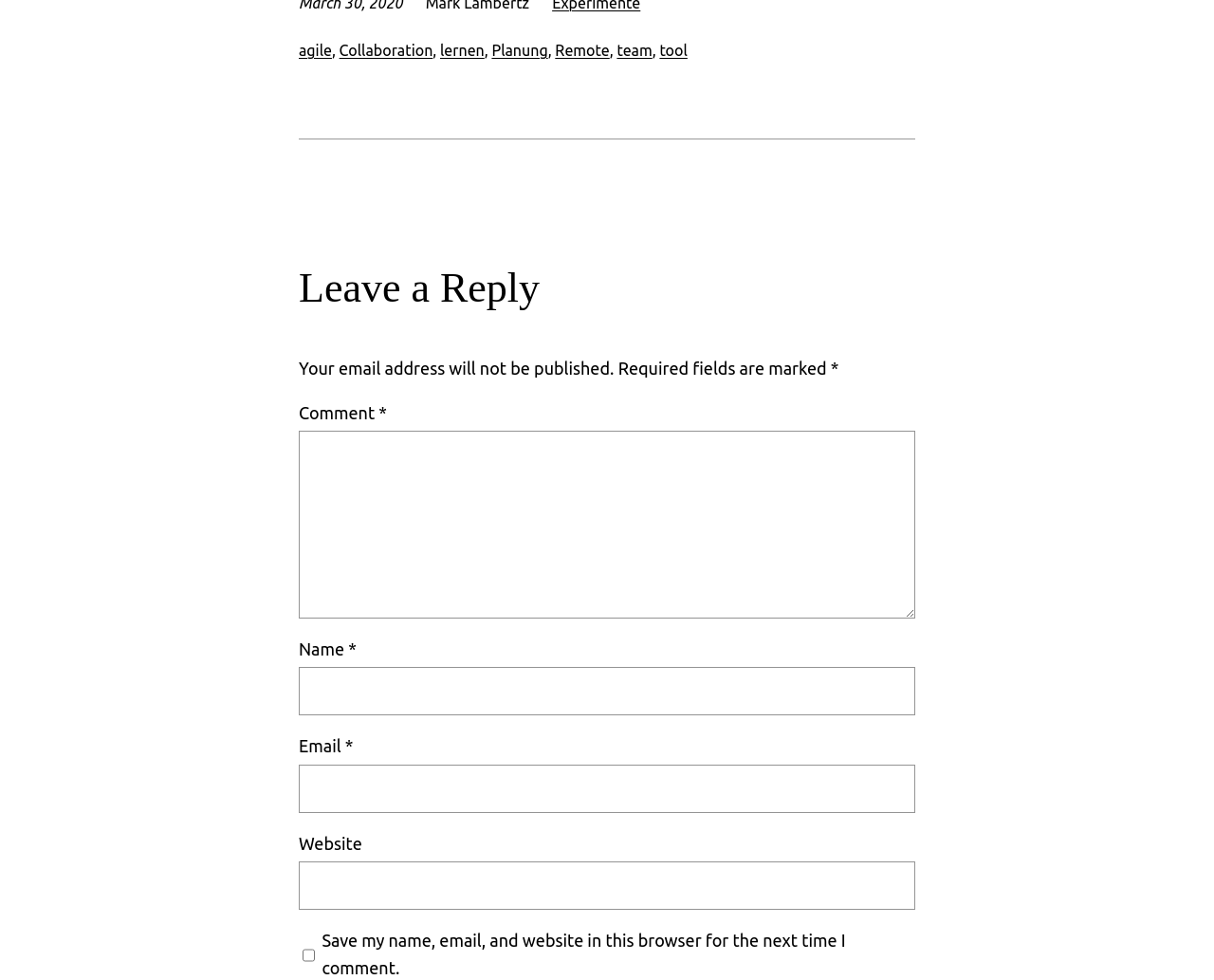Locate the bounding box of the UI element with the following description: "parent_node: Email * aria-describedby="email-notes" name="email"".

[0.246, 0.78, 0.754, 0.829]